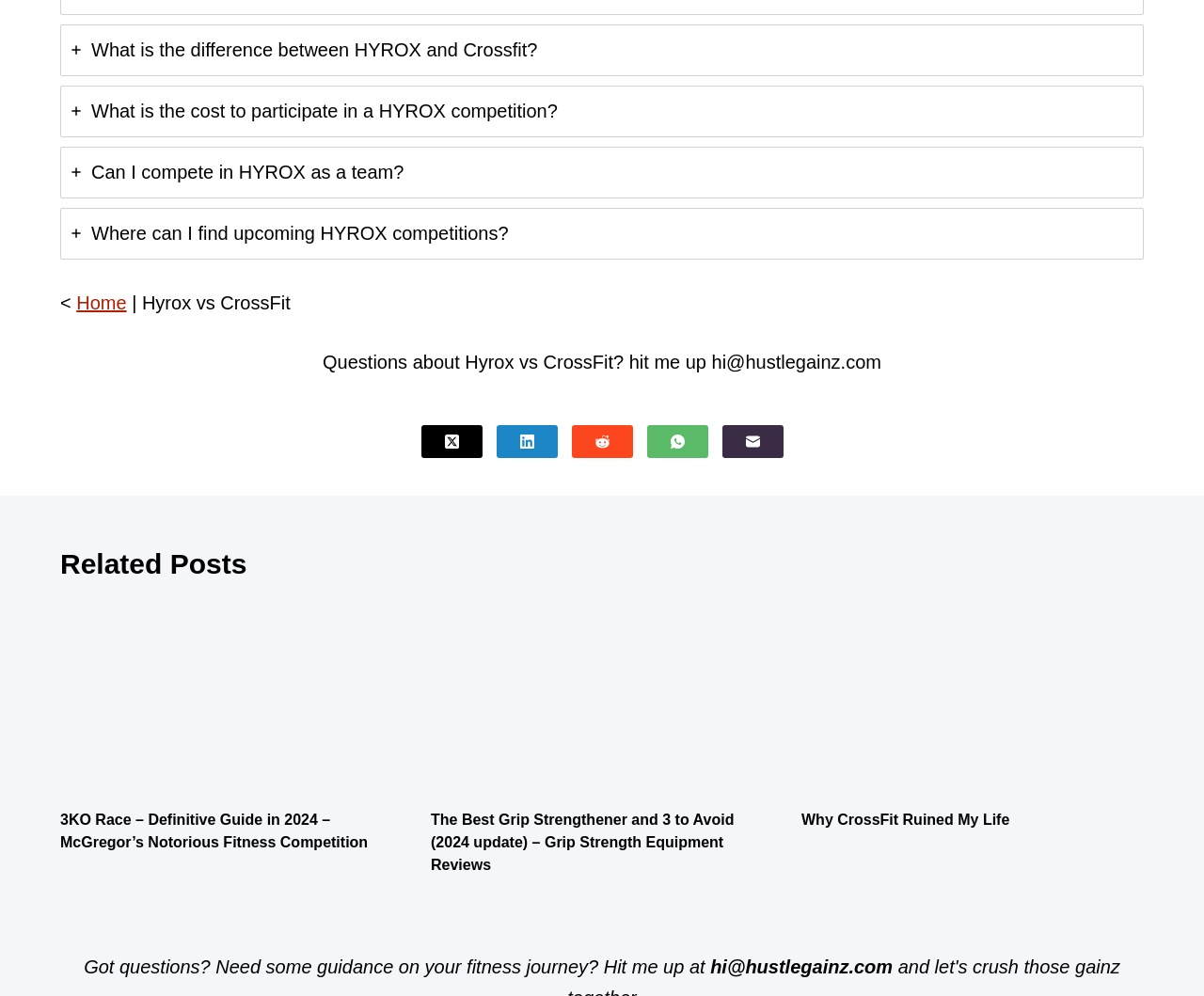Using the elements shown in the image, answer the question comprehensively: What is the topic of the webpage?

The webpage has tabs and links related to fitness competitions, exercises, and equipment, and also has a text 'Questions about Hyrox vs CrossFit? hit me up hi@hustlegainz.com' which suggests that the topic of the webpage is fitness.